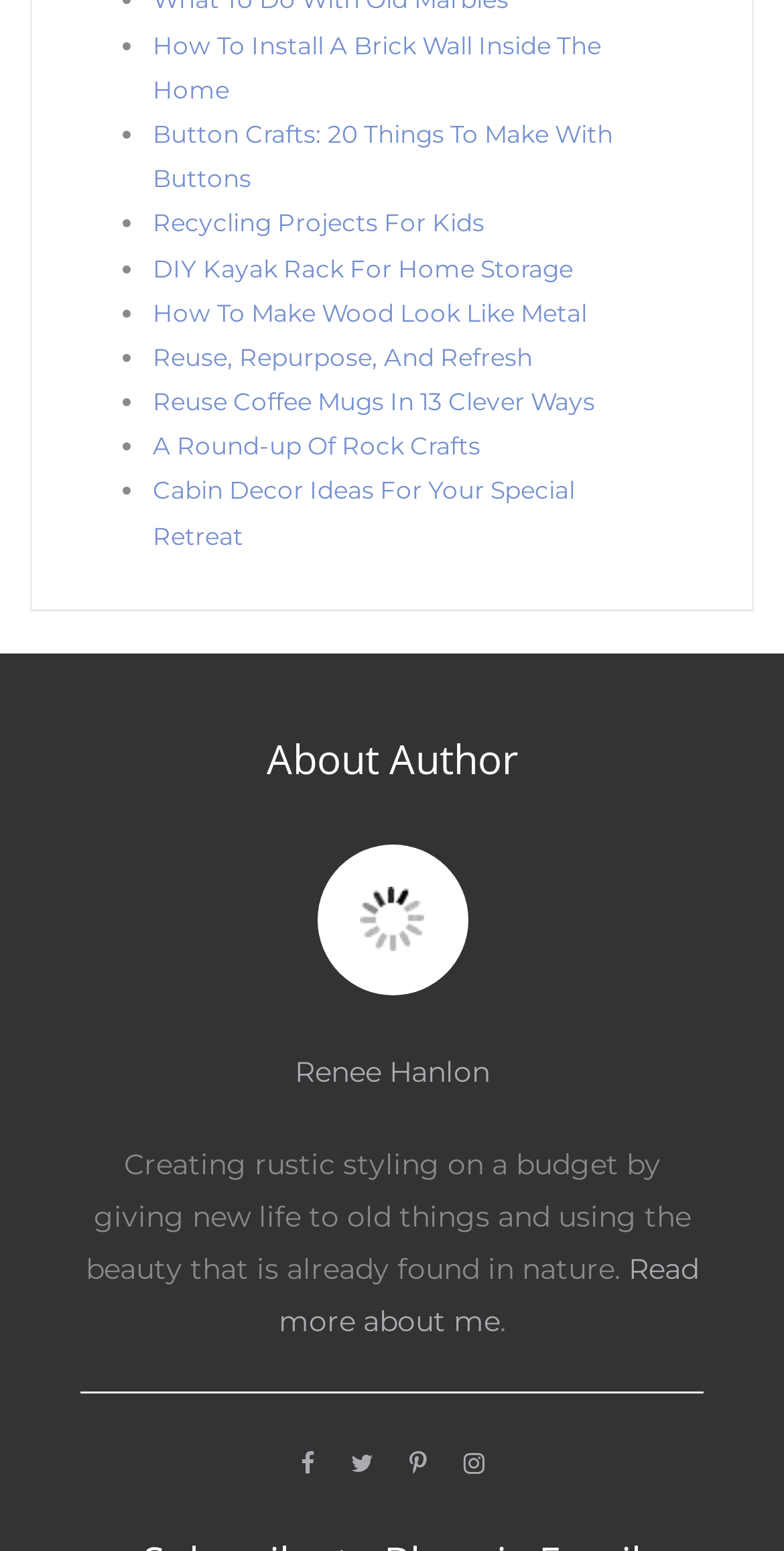Find the bounding box coordinates for the area you need to click to carry out the instruction: "Read more about the author". The coordinates should be four float numbers between 0 and 1, indicated as [left, top, right, bottom].

[0.355, 0.807, 0.891, 0.864]